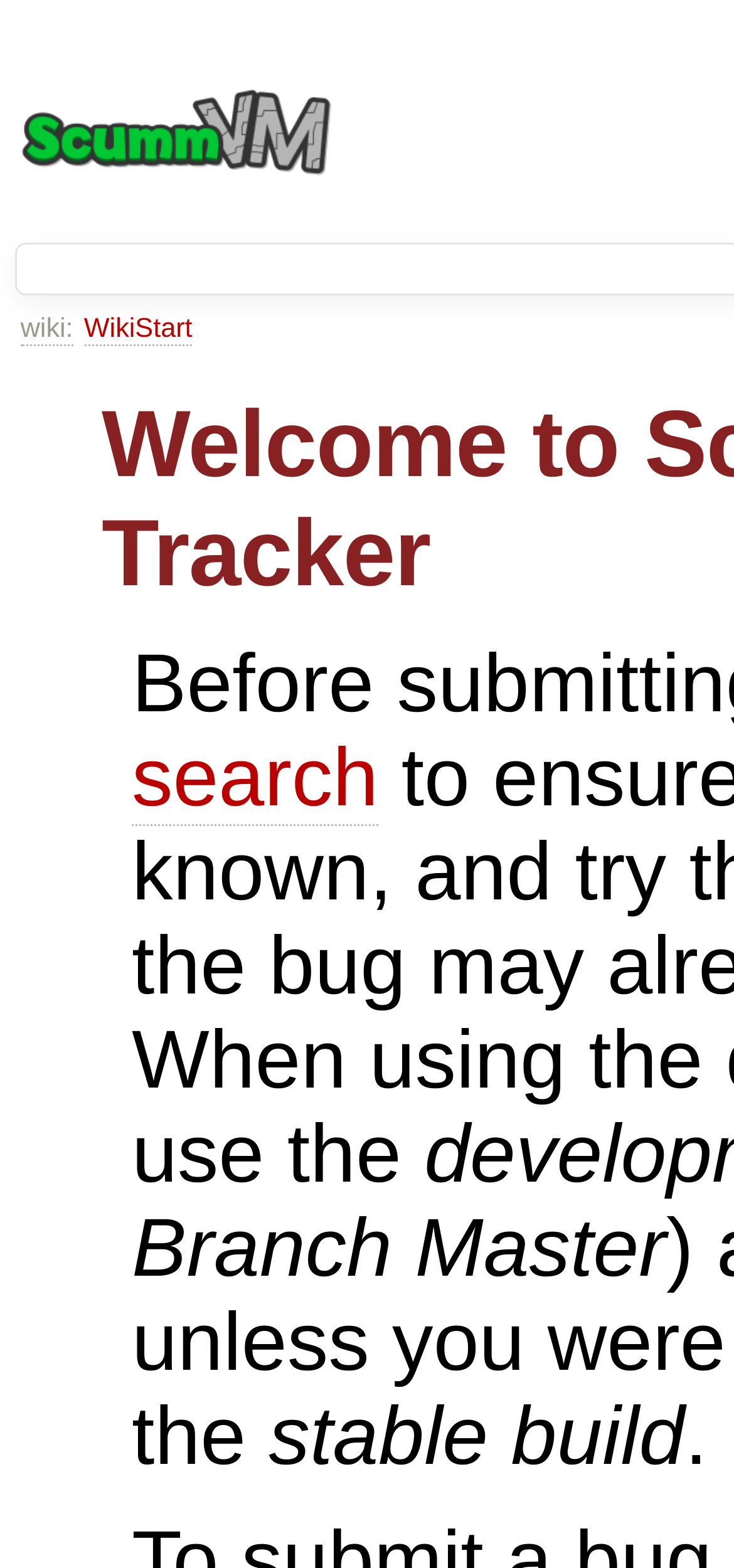Offer an in-depth caption of the entire webpage.

The webpage is titled "ScummVM :: Bugs" and appears to be a navigation page. At the top left corner, there is a ScummVM logo, which is an image linked to another page. Below the logo, there are two links, "wiki:" and "WikiStart", positioned side by side. 

On the bottom half of the page, there is a search function, indicated by the link "search" located near the middle of the page. To the right of the search link, there is a static text "use the". At the bottom right corner, there is a single period (.) as a static text.